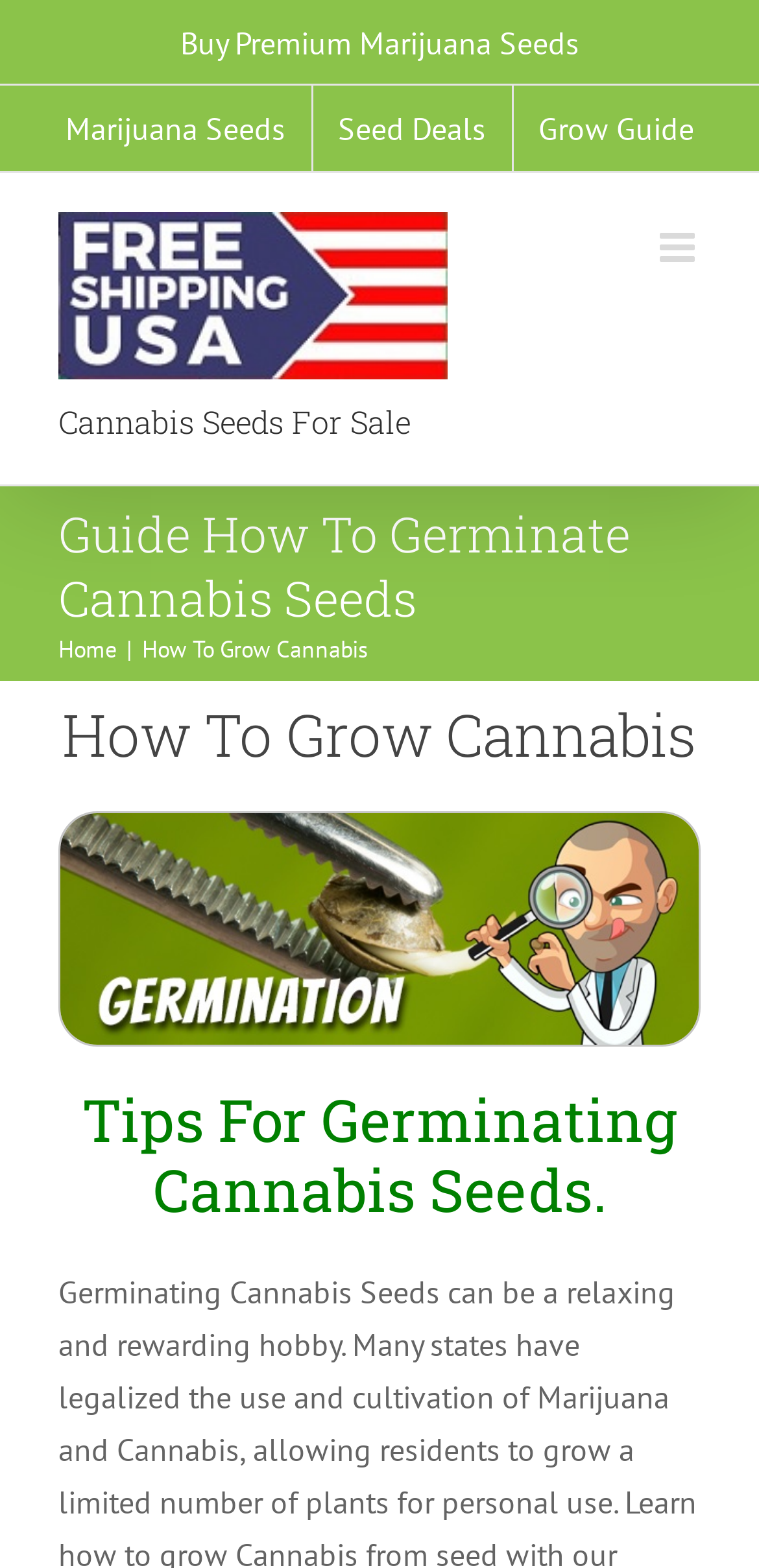Please specify the bounding box coordinates in the format (top-left x, top-left y, bottom-right x, bottom-right y), with values ranging from 0 to 1. Identify the bounding box for the UI component described as follows: Marijuana Seeds

[0.053, 0.055, 0.409, 0.109]